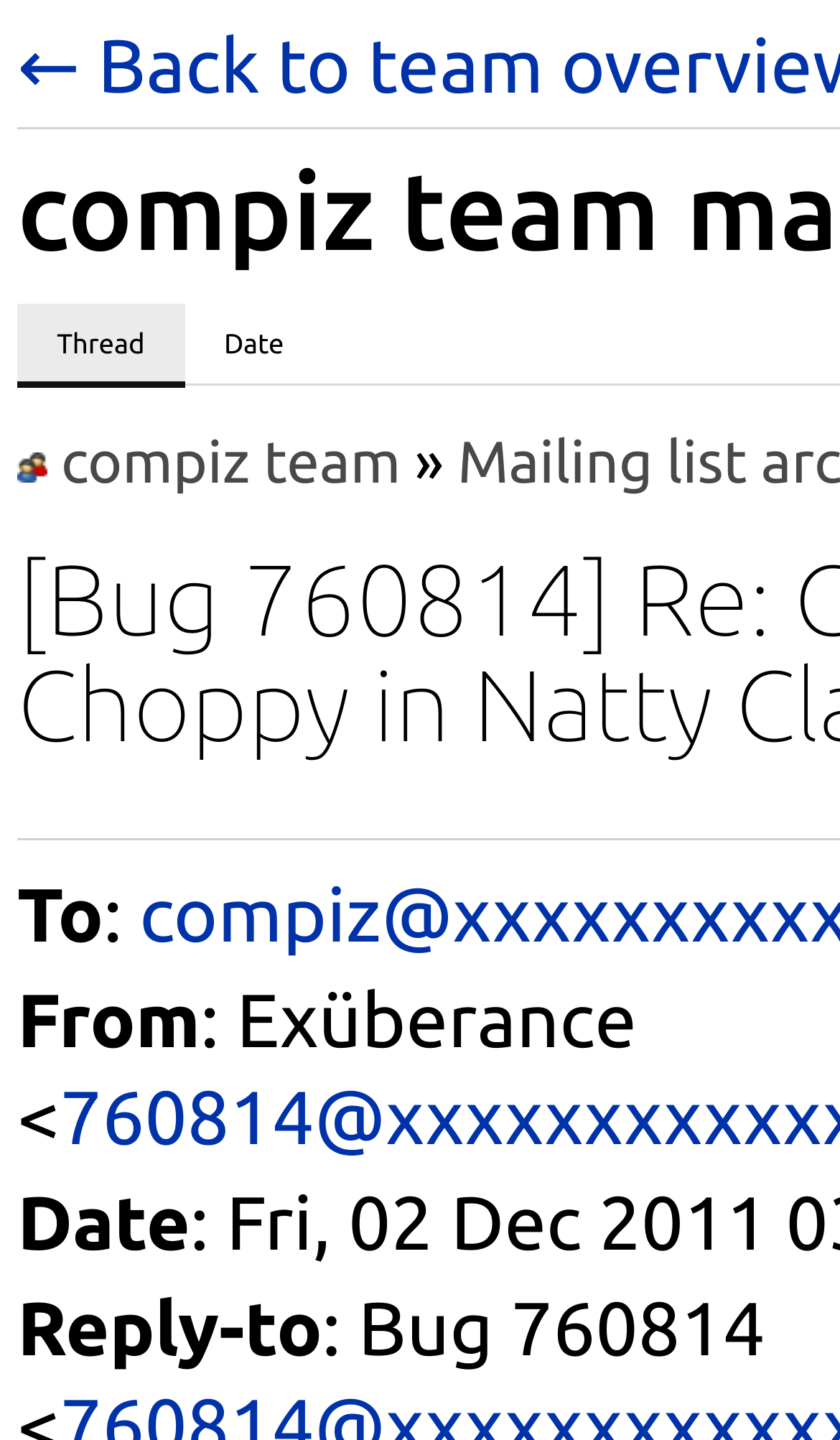What is the label for the 'From' field?
By examining the image, provide a one-word or phrase answer.

From